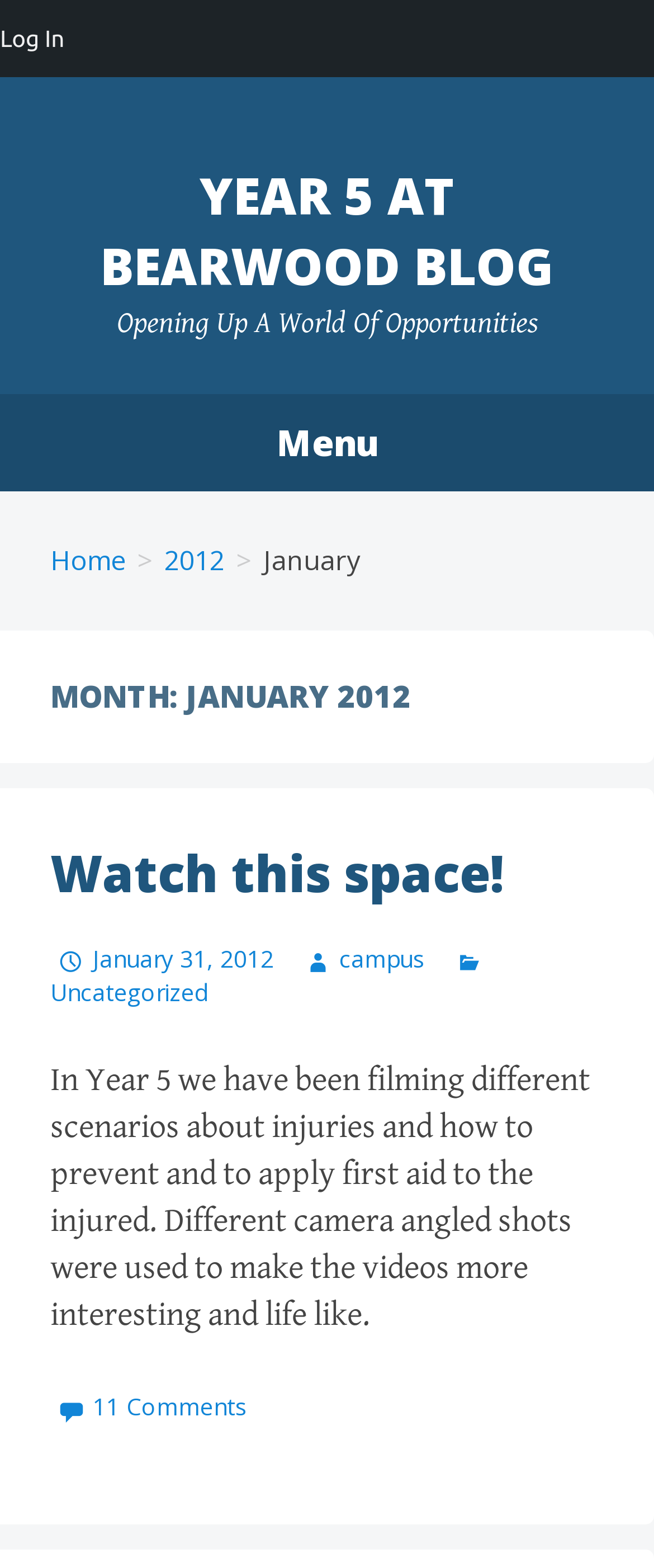What is the current month being displayed?
Based on the screenshot, provide your answer in one word or phrase.

January